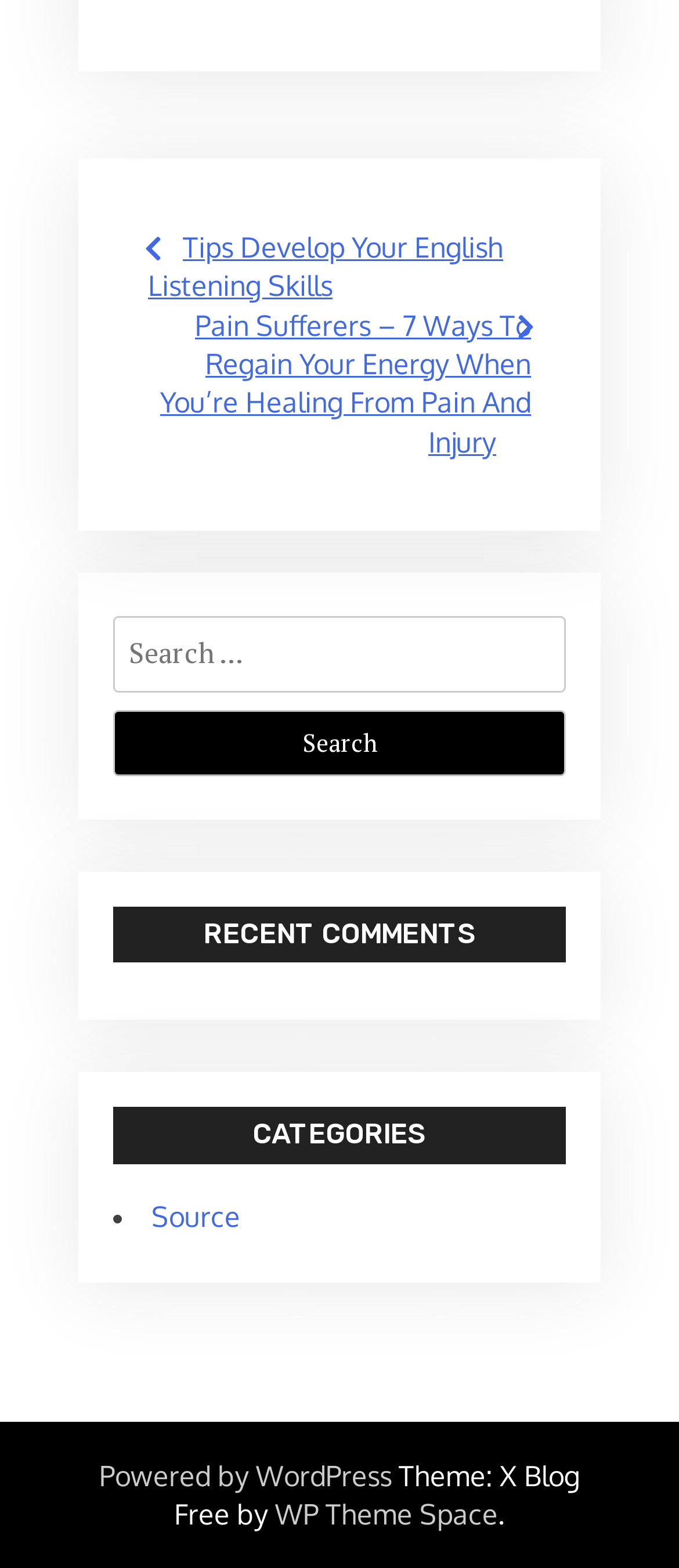What is the label of the search box?
Use the screenshot to answer the question with a single word or phrase.

Search for: